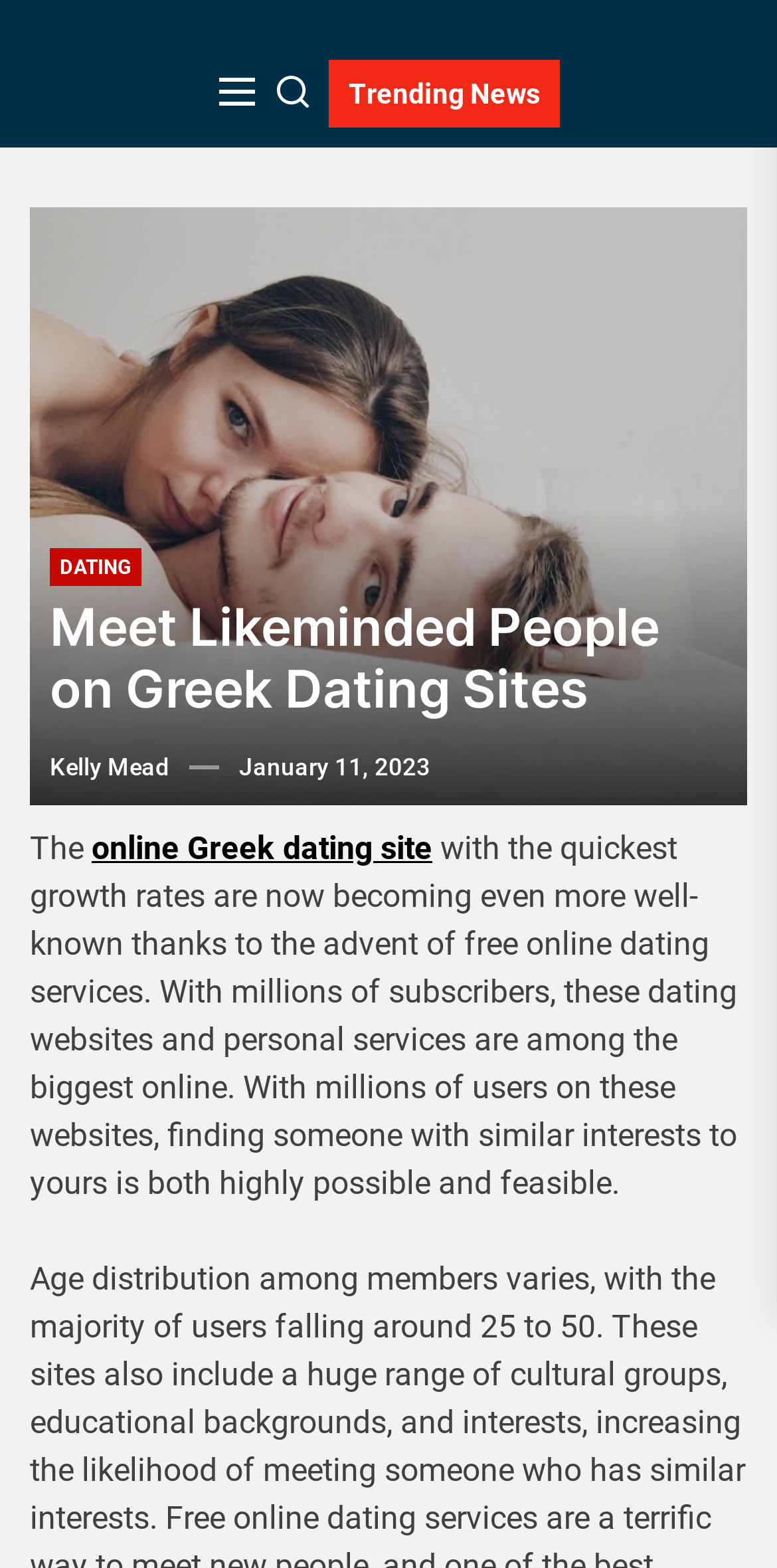What is the topic of the article?
Using the image as a reference, give a one-word or short phrase answer.

Greek dating sites